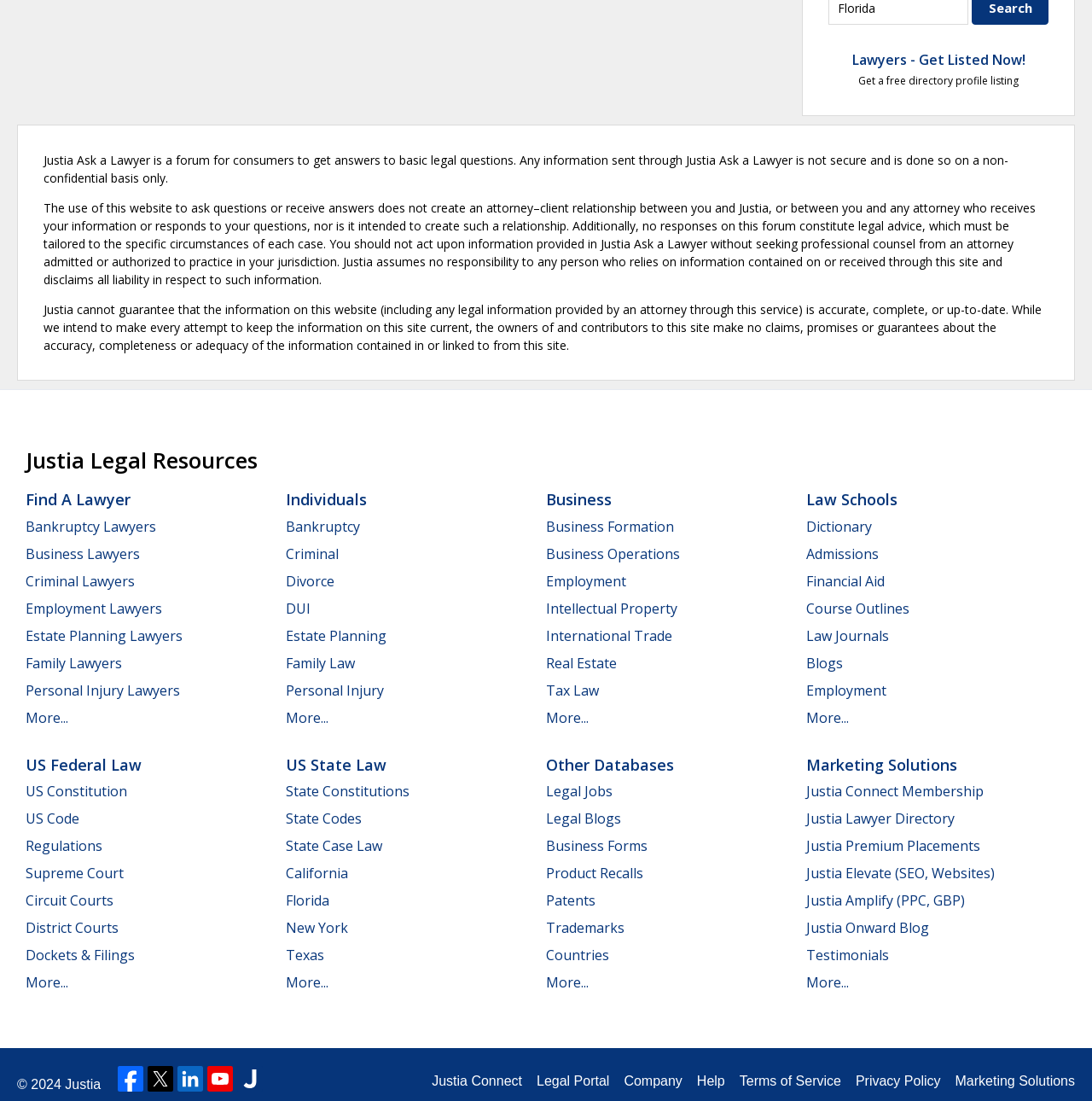Find the bounding box coordinates of the element to click in order to complete this instruction: "Find a lawyer". The bounding box coordinates must be four float numbers between 0 and 1, denoted as [left, top, right, bottom].

[0.023, 0.444, 0.12, 0.463]